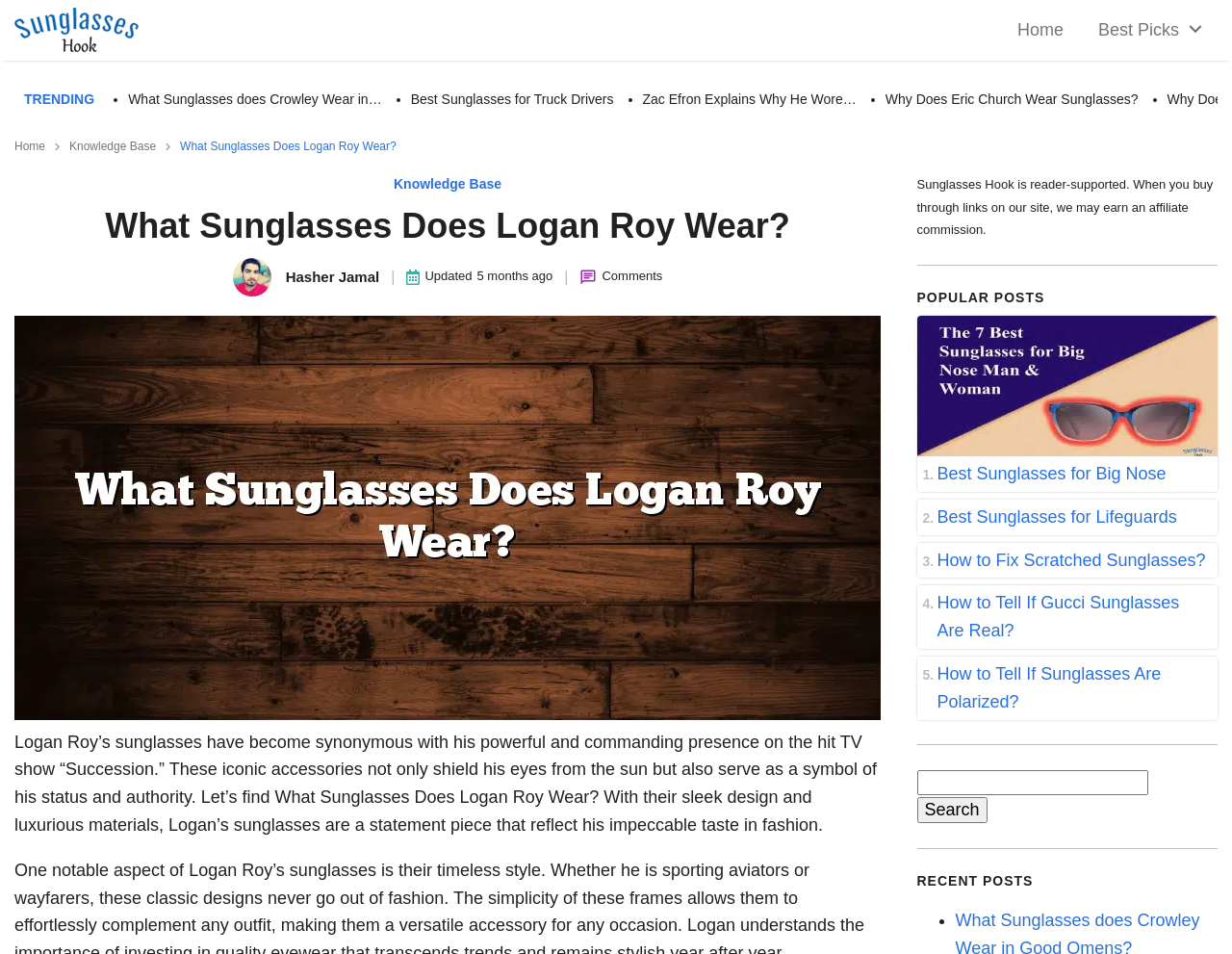Please identify the bounding box coordinates of the element's region that I should click in order to complete the following instruction: "Read the article 'What Sunglasses does Crowley Wear in Good Omens?'". The bounding box coordinates consist of four float numbers between 0 and 1, i.e., [left, top, right, bottom].

[0.104, 0.096, 0.31, 0.112]